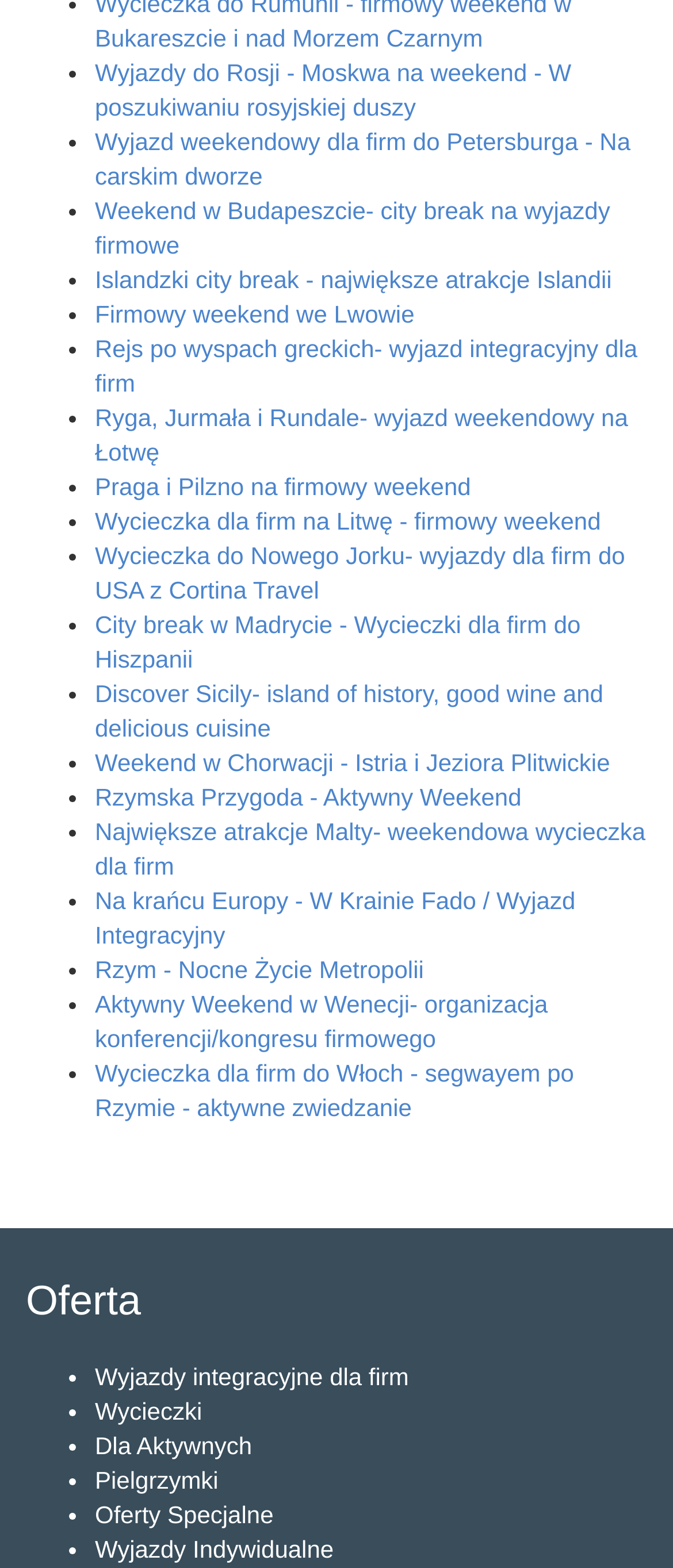Predict the bounding box of the UI element based on the description: "Wyjazdy integracyjne dla firm". The coordinates should be four float numbers between 0 and 1, formatted as [left, top, right, bottom].

[0.141, 0.869, 0.608, 0.887]